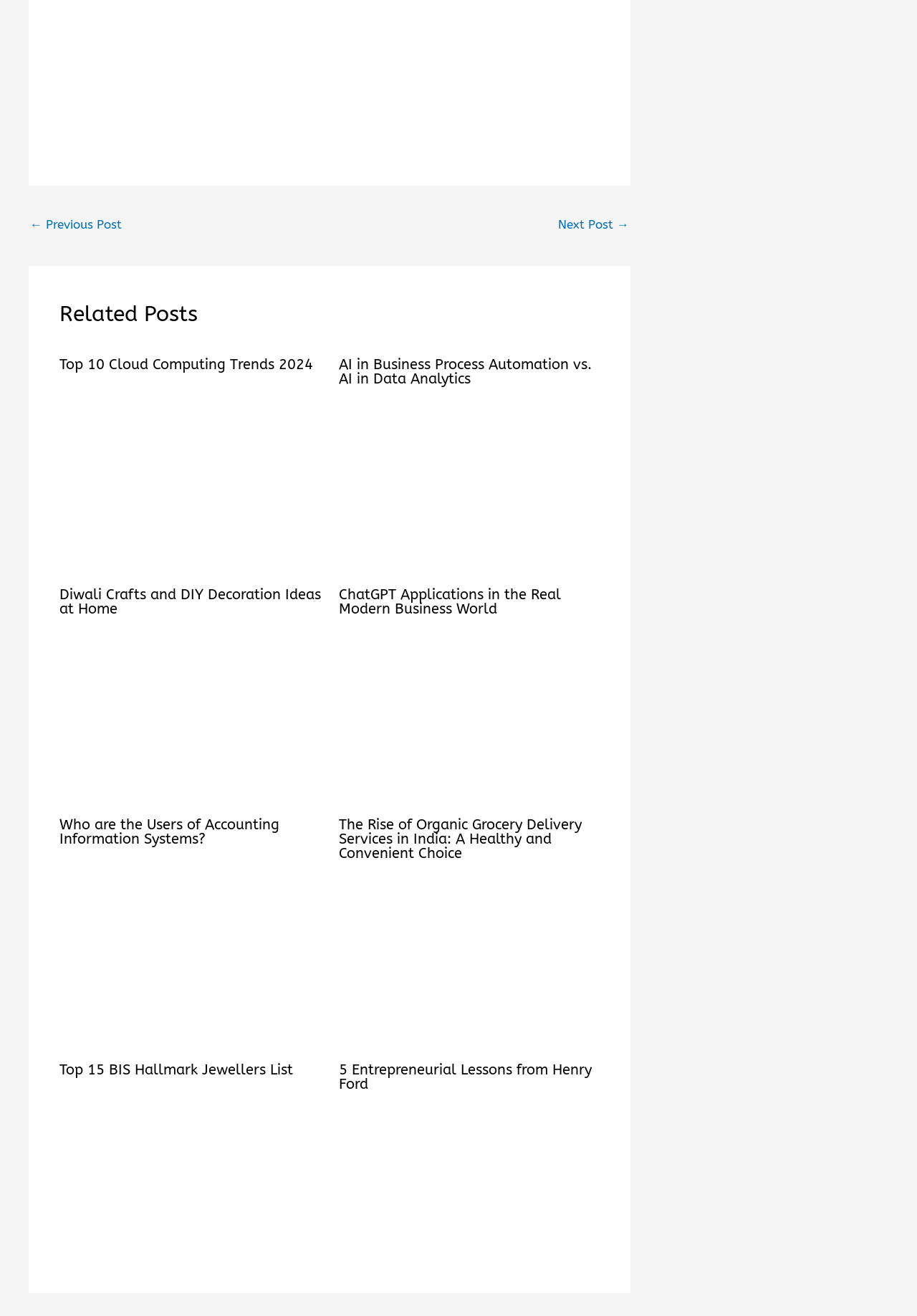How many related posts are displayed on the webpage?
Please answer the question with a detailed response using the information from the screenshot.

There are 8 article elements on the webpage, each containing a related post, which suggests that there are 8 related posts displayed on the webpage.